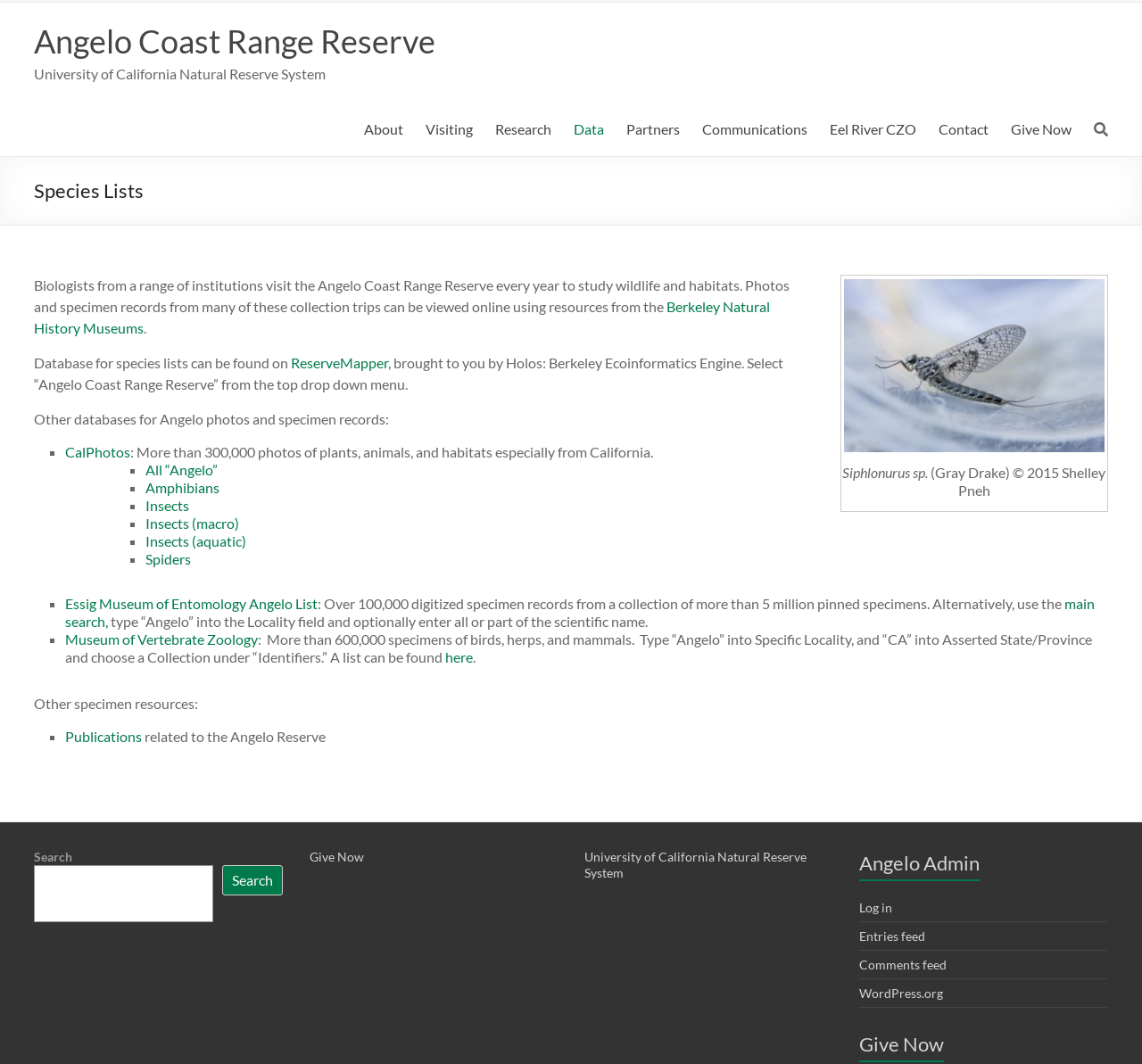Locate the bounding box coordinates of the element that should be clicked to fulfill the instruction: "Explore 'Research' options".

[0.433, 0.113, 0.482, 0.129]